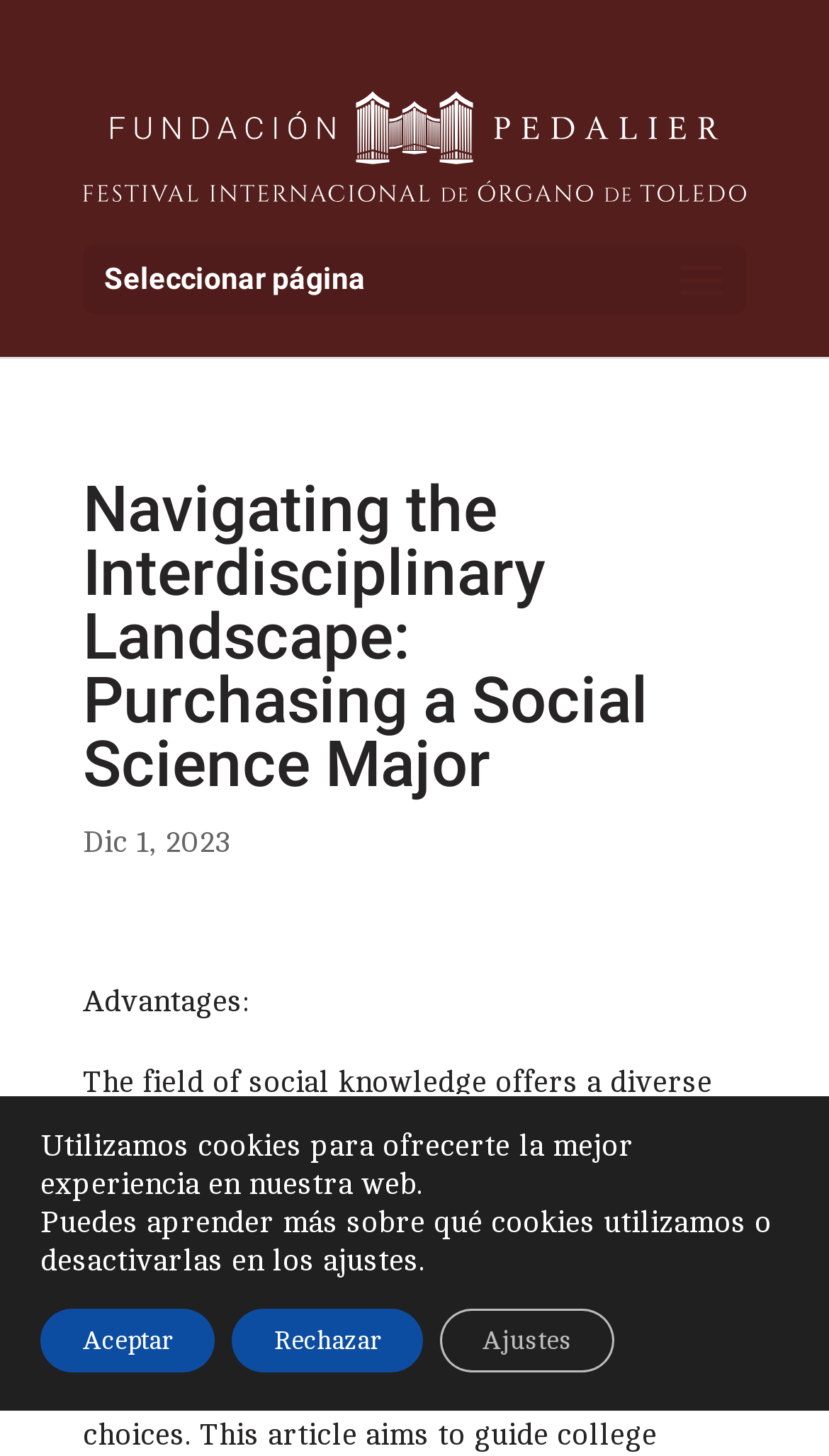Find the bounding box of the element with the following description: "alt="Fundación Pedalier"". The coordinates must be four float numbers between 0 and 1, formatted as [left, top, right, bottom].

[0.1, 0.087, 0.9, 0.111]